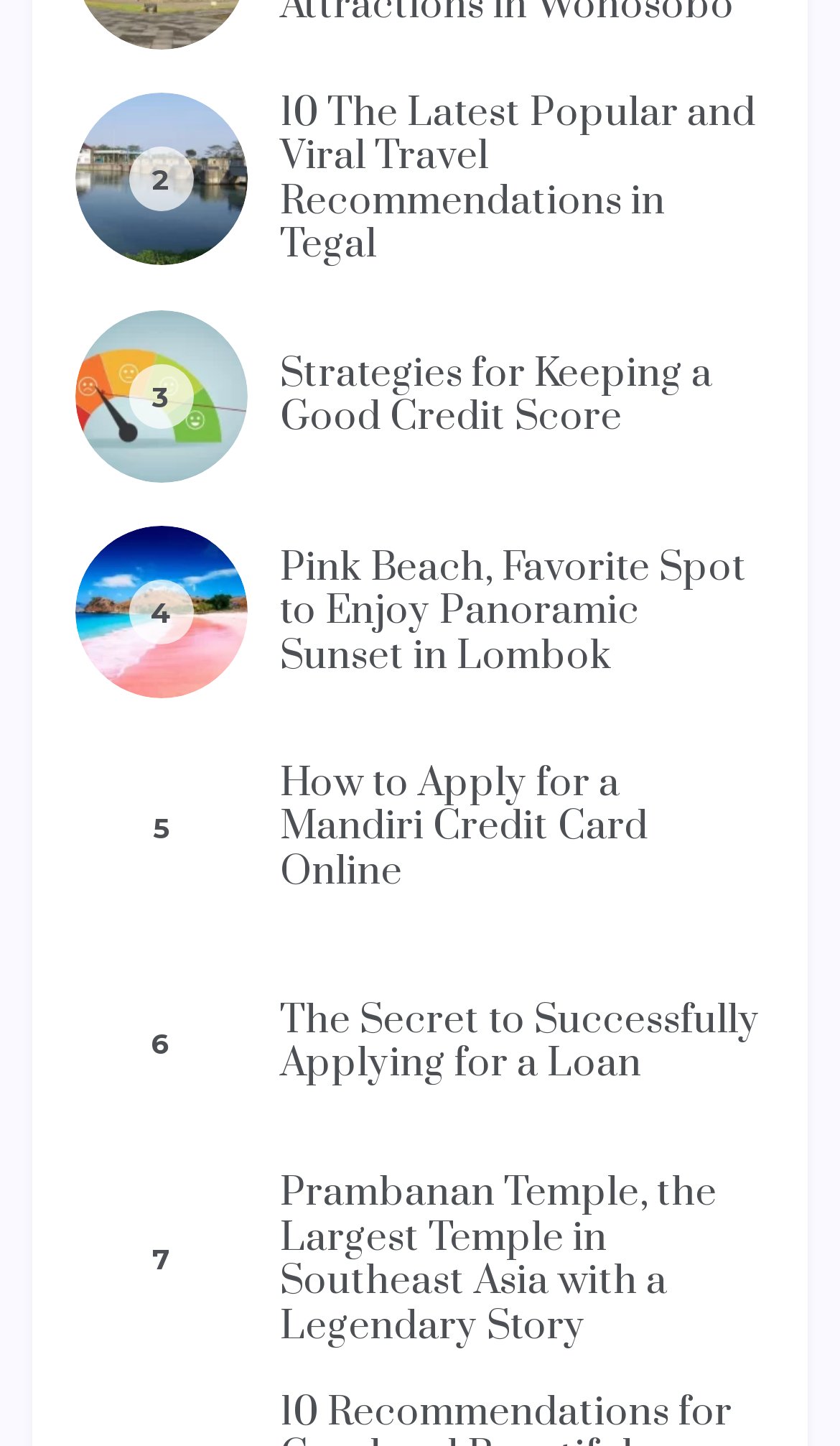Use a single word or phrase to answer the following:
What is the topic of the second article?

Credit Score